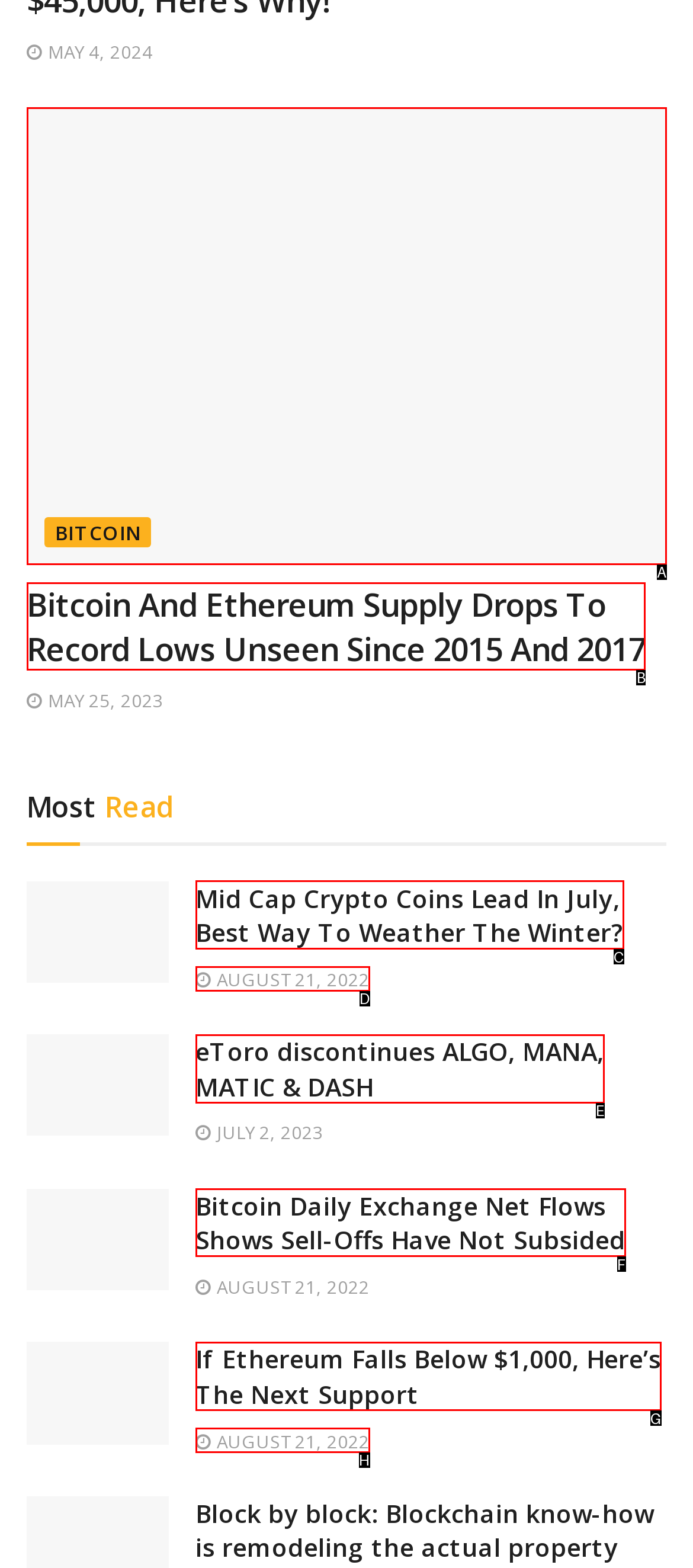Determine which UI element matches this description: parent_node: BITCOIN
Reply with the appropriate option's letter.

A